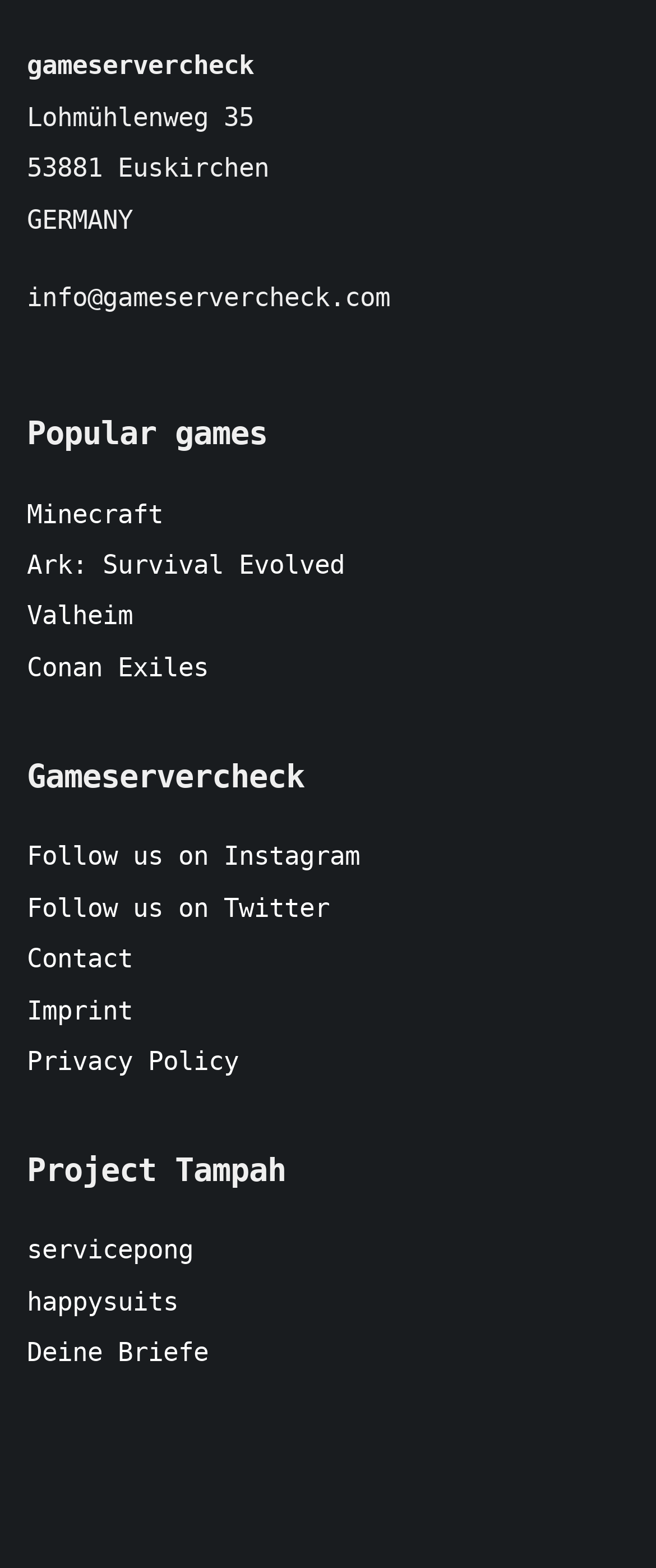What is the name of the project mentioned at the bottom of the page?
Provide a one-word or short-phrase answer based on the image.

Project Tampah